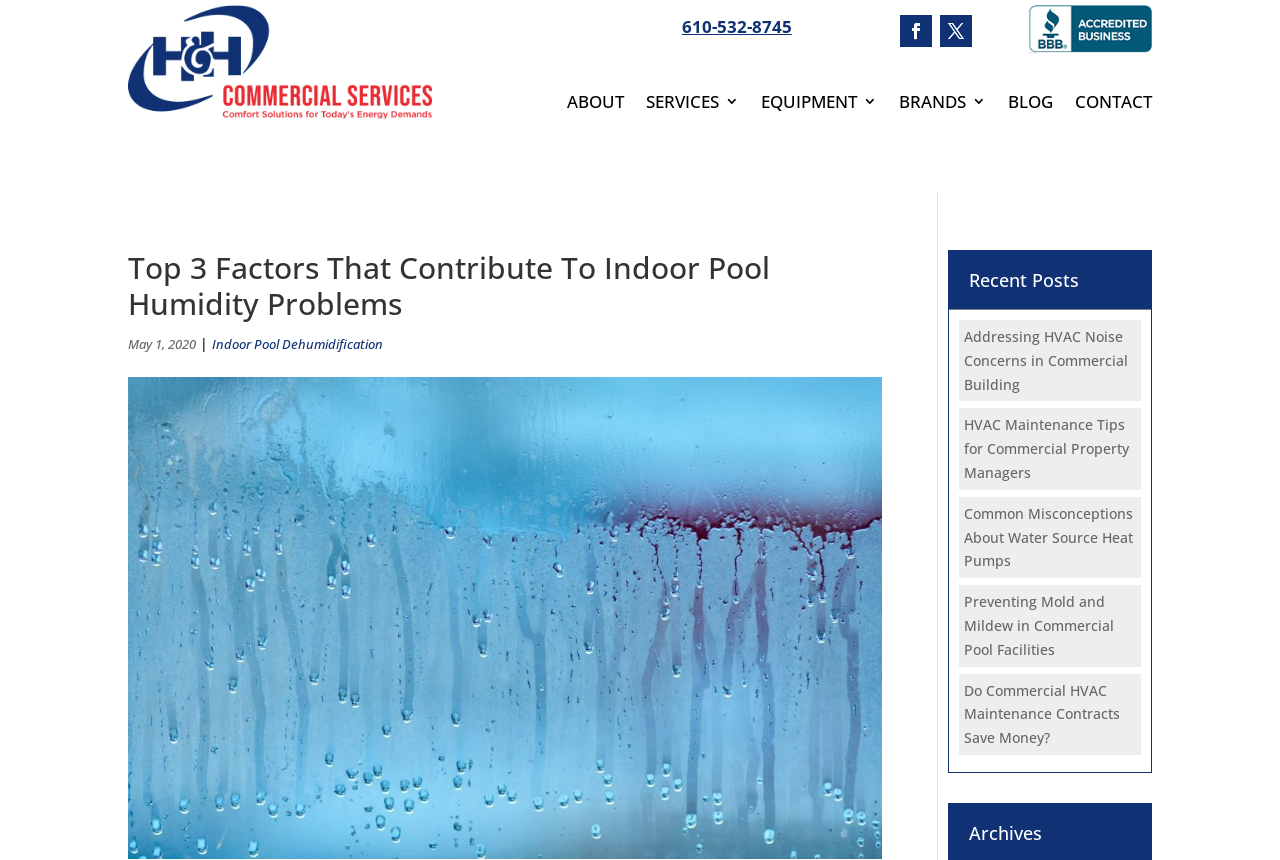Find the bounding box coordinates of the clickable region needed to perform the following instruction: "Read the blog post about indoor pool dehumidification". The coordinates should be provided as four float numbers between 0 and 1, i.e., [left, top, right, bottom].

[0.166, 0.389, 0.299, 0.41]